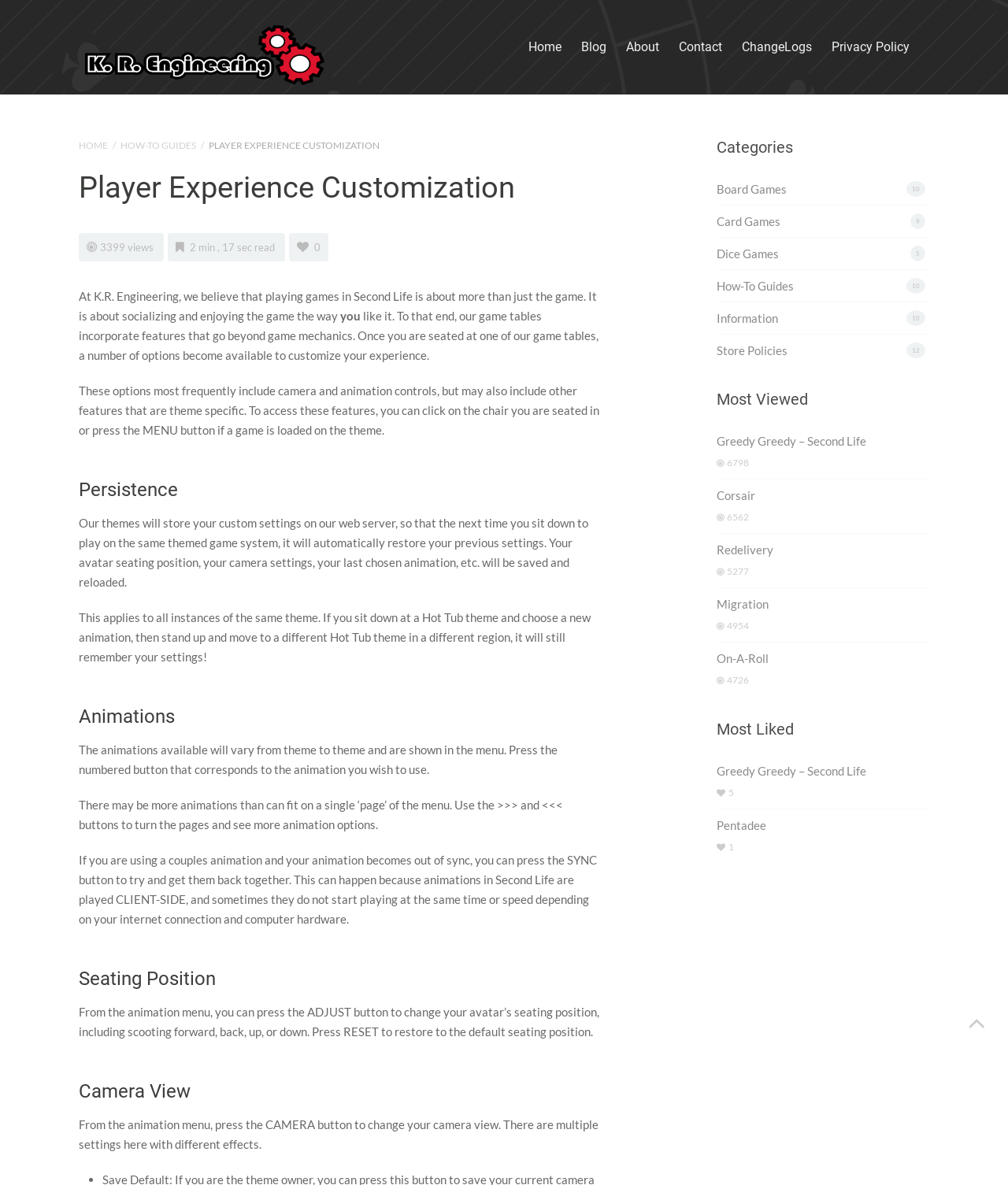What is the name of the company?
Refer to the image and give a detailed answer to the question.

The name of the company can be found in the heading element at the top of the webpage, which reads 'K.R. Engineering'. This is also the text of the link element with the ID '173'.